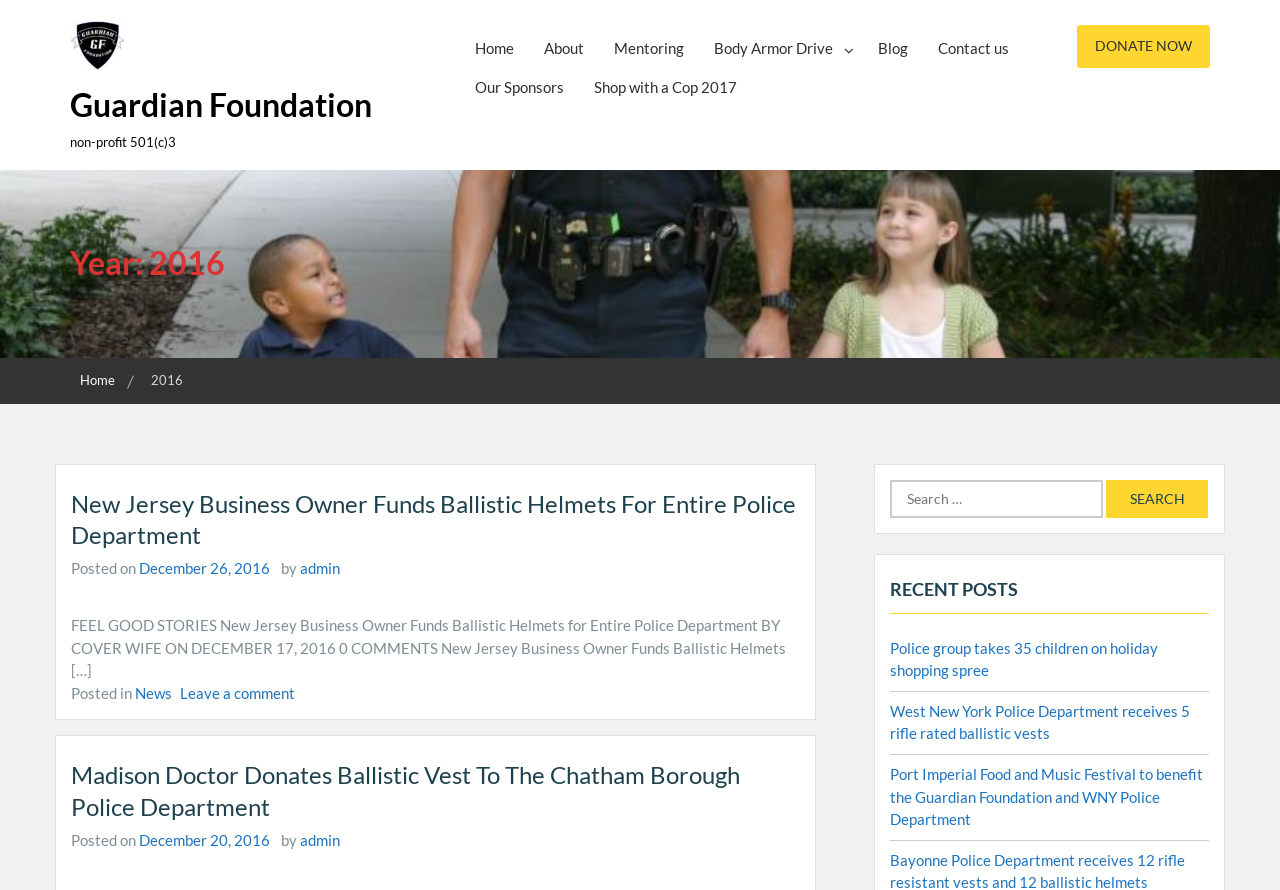Write an exhaustive caption that covers the webpage's main aspects.

The webpage is about the Guardian Foundation, a non-profit 501(c)3 organization. At the top, there is a link to skip to the content and a logo of the Guardian Foundation, which is an image with the text "Guardian Foundation". Below the logo, there is a heading that reads "non-profit 501(c)3". 

To the right of the logo, there is a navigation menu with links to different sections of the website, including "Home", "About", "Mentoring", "Body Armor Drive", "Blog", "Contact us", "Our Sponsors", and "Shop with a Cop 2017". 

Below the navigation menu, there is a large heading that reads "Year: 2016". Underneath, there is a breadcrumbs navigation section that shows the current page's location in the website's hierarchy. 

The main content of the webpage is a list of news articles, each with a heading, a posted date, and a brief summary. There are two articles visible on the page, with headings "New Jersey Business Owner Funds Ballistic Helmets For Entire Police Department" and "Madison Doctor Donates Ballistic Vest To The Chatham Borough Police Department". 

To the right of the news articles, there is a search box with a label "Search for:" and a button to submit the search query. Below the search box, there is a heading that reads "RECENT POSTS" and a list of three links to recent news articles. 

At the bottom right of the page, there is a call-to-action button that reads "DONATE NOW".